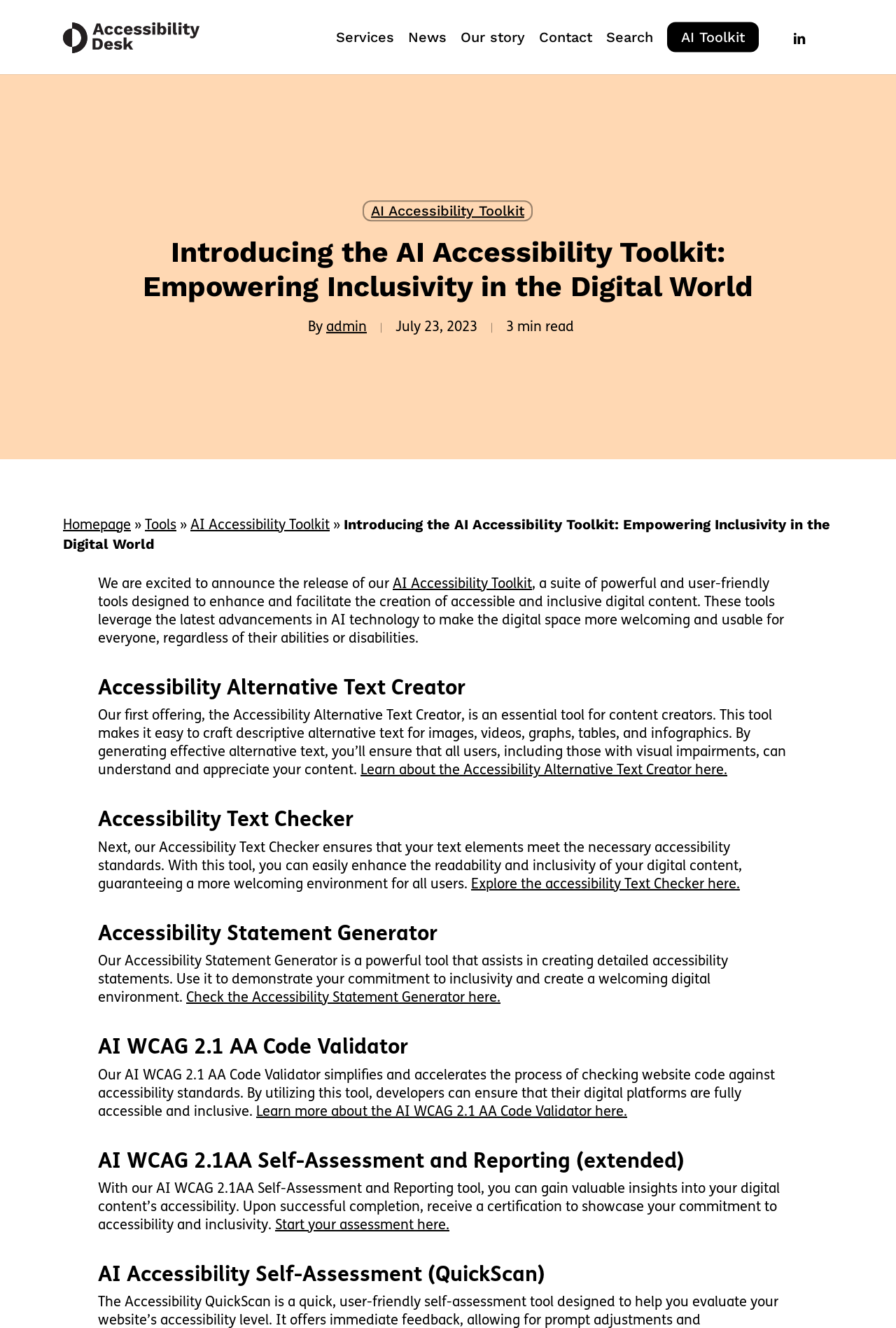Provide a thorough and detailed response to the question by examining the image: 
What is the date of the article?

I found the date of the article by looking at the 'July 23, 2023' text, which indicates that the article was published on this date.